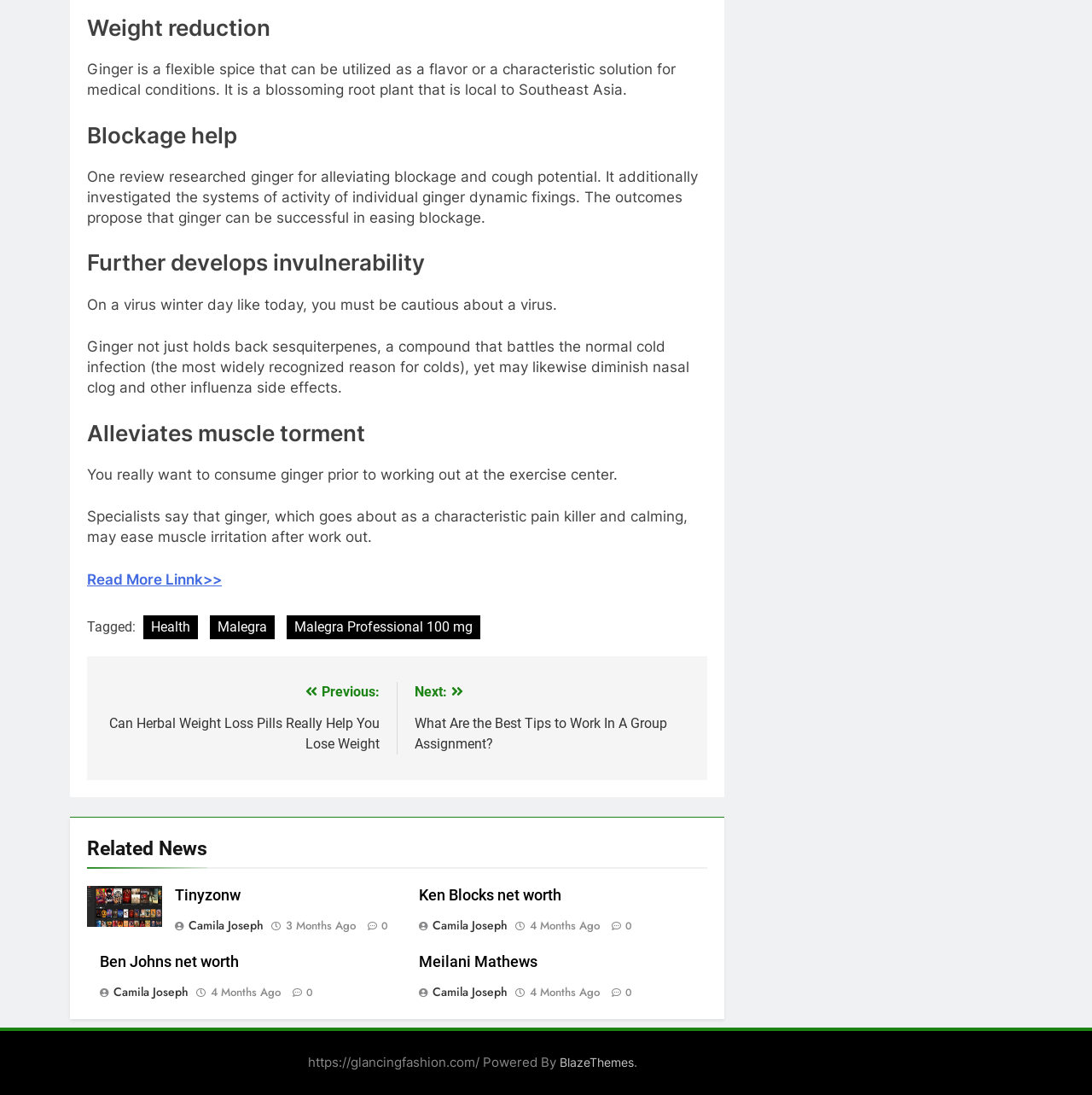What is the main topic of this webpage?
Please use the image to provide an in-depth answer to the question.

Based on the headings and static text on the webpage, it appears that the main topic is the benefits of ginger, including weight reduction, blockage help, improving immunity, and alleviating muscle pain.